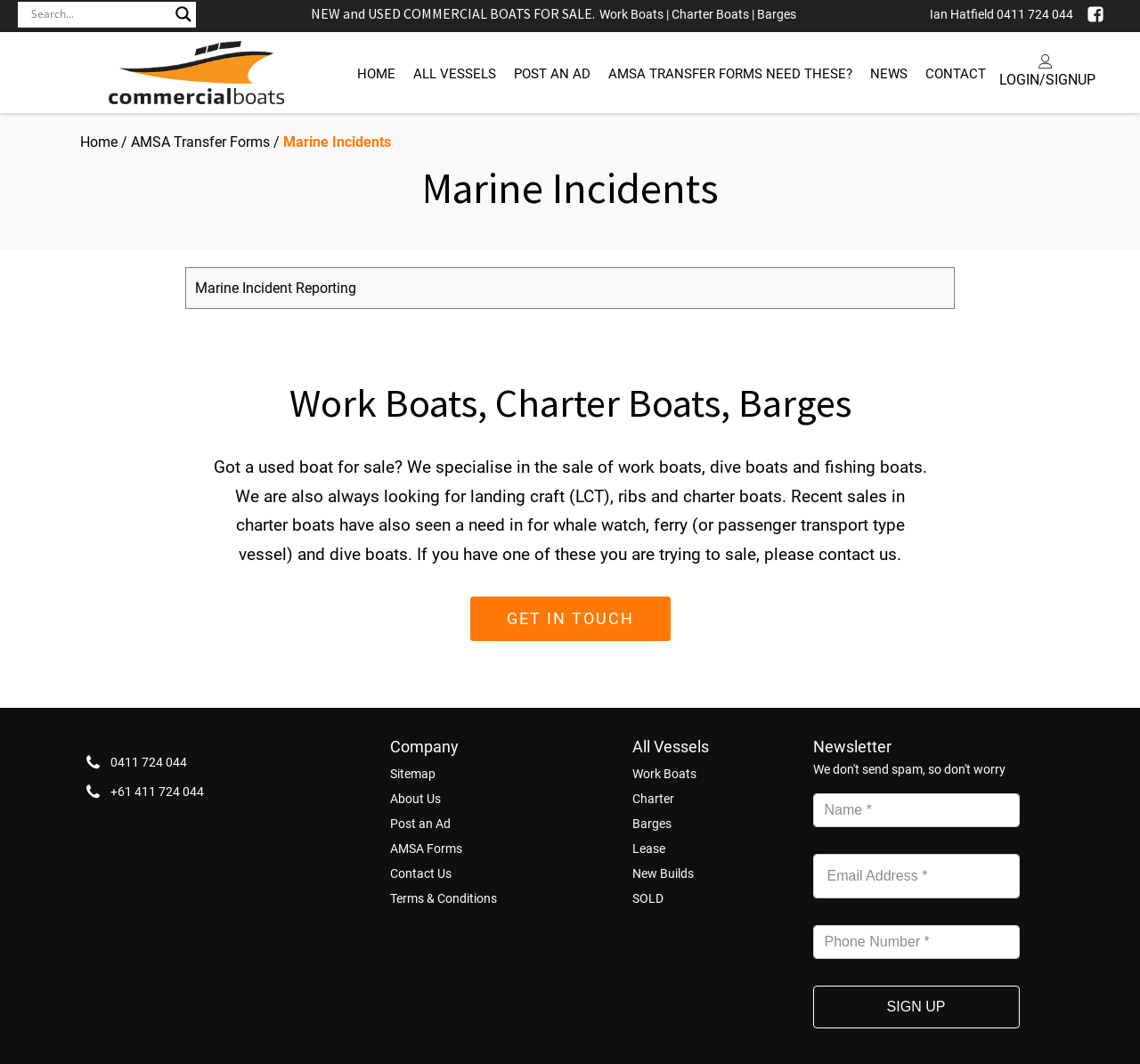Please locate the bounding box coordinates of the element that should be clicked to achieve the given instruction: "Click on the login/signup button".

[0.877, 0.044, 0.961, 0.092]